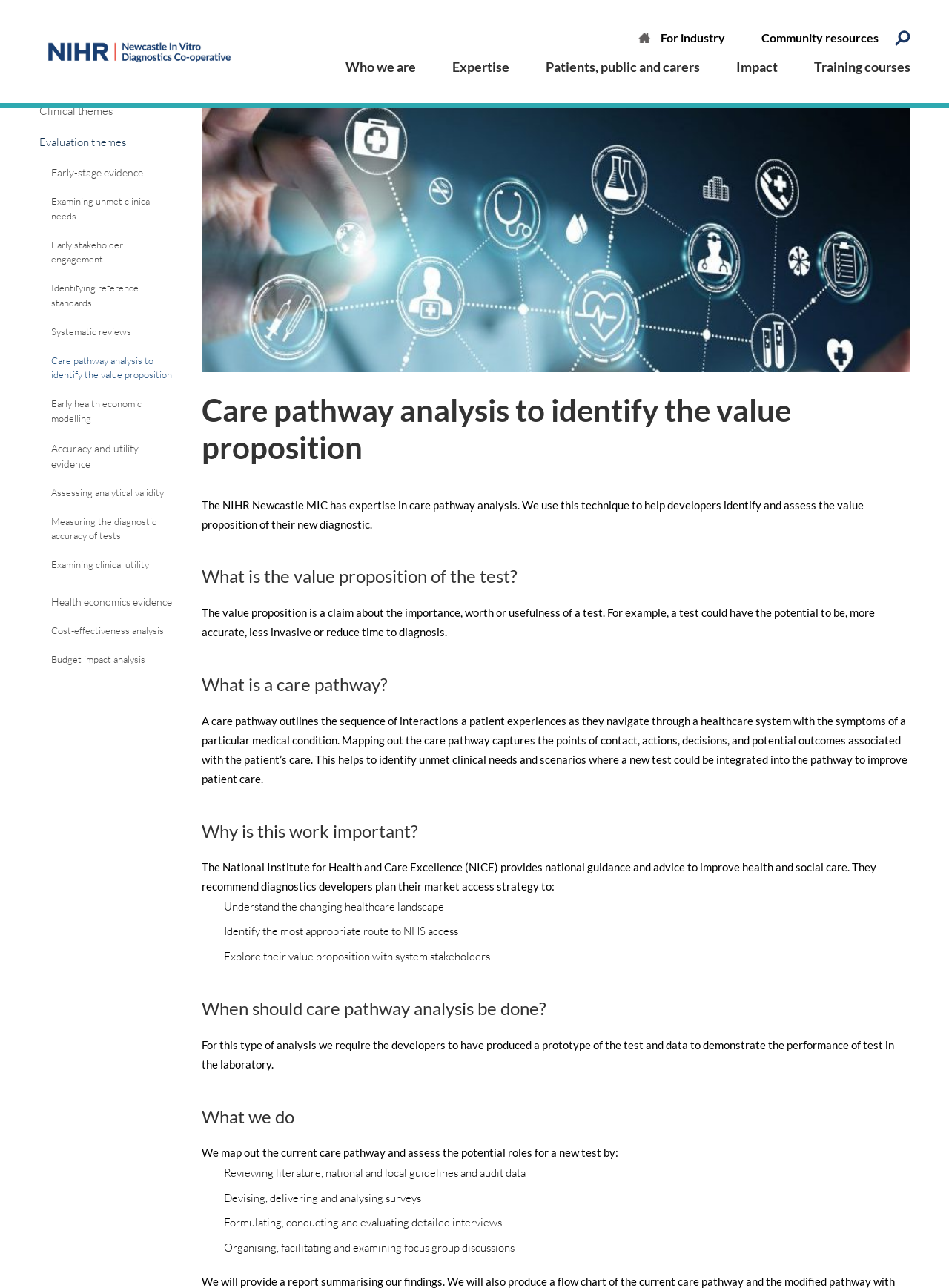Locate the bounding box coordinates of the element that needs to be clicked to carry out the instruction: "Click the 'NIHR Newcastle in Vitro Diagnostics Co-operative (Newcastle MIC) logo' link". The coordinates should be given as four float numbers ranging from 0 to 1, i.e., [left, top, right, bottom].

[0.041, 0.026, 0.25, 0.054]